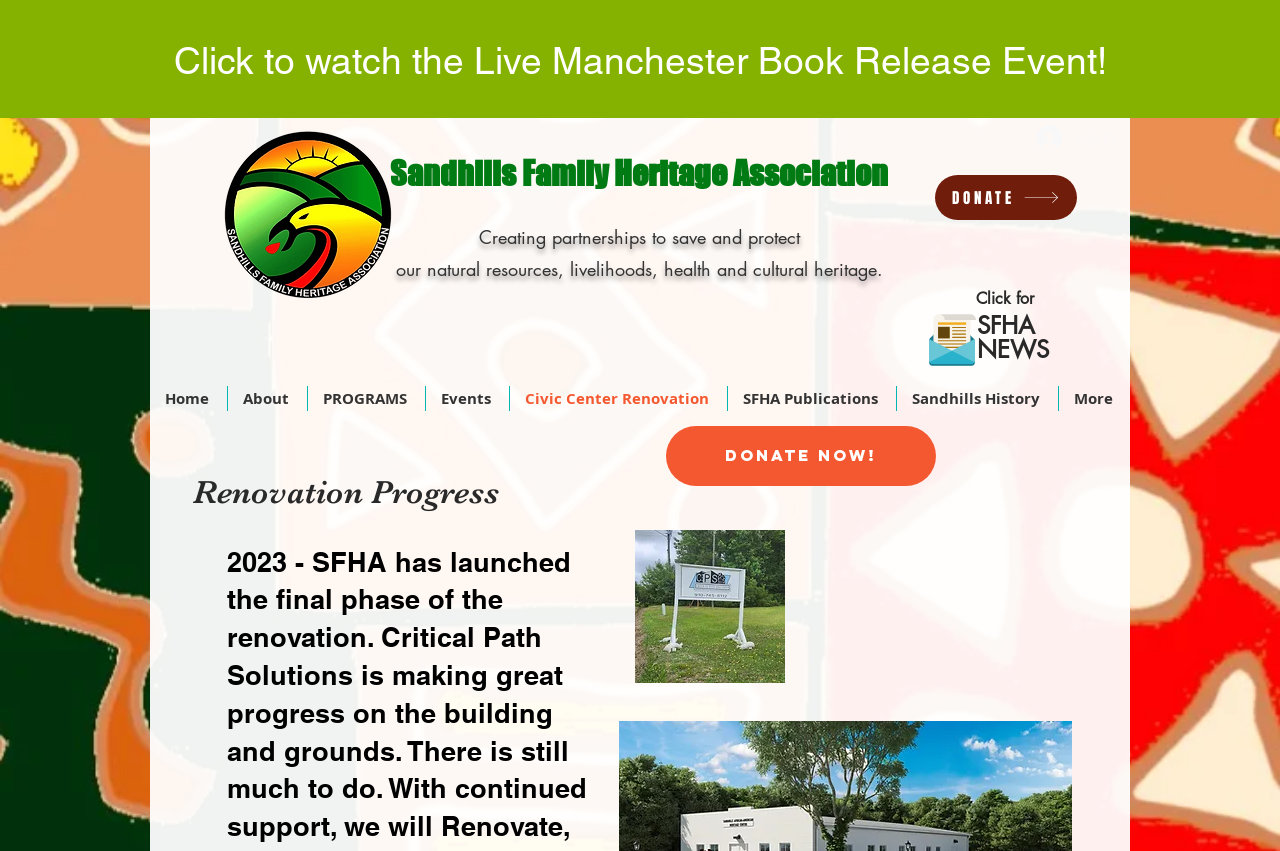Please specify the bounding box coordinates of the element that should be clicked to execute the given instruction: 'Go to Home'. Ensure the coordinates are four float numbers between 0 and 1, expressed as [left, top, right, bottom].

[0.117, 0.454, 0.177, 0.483]